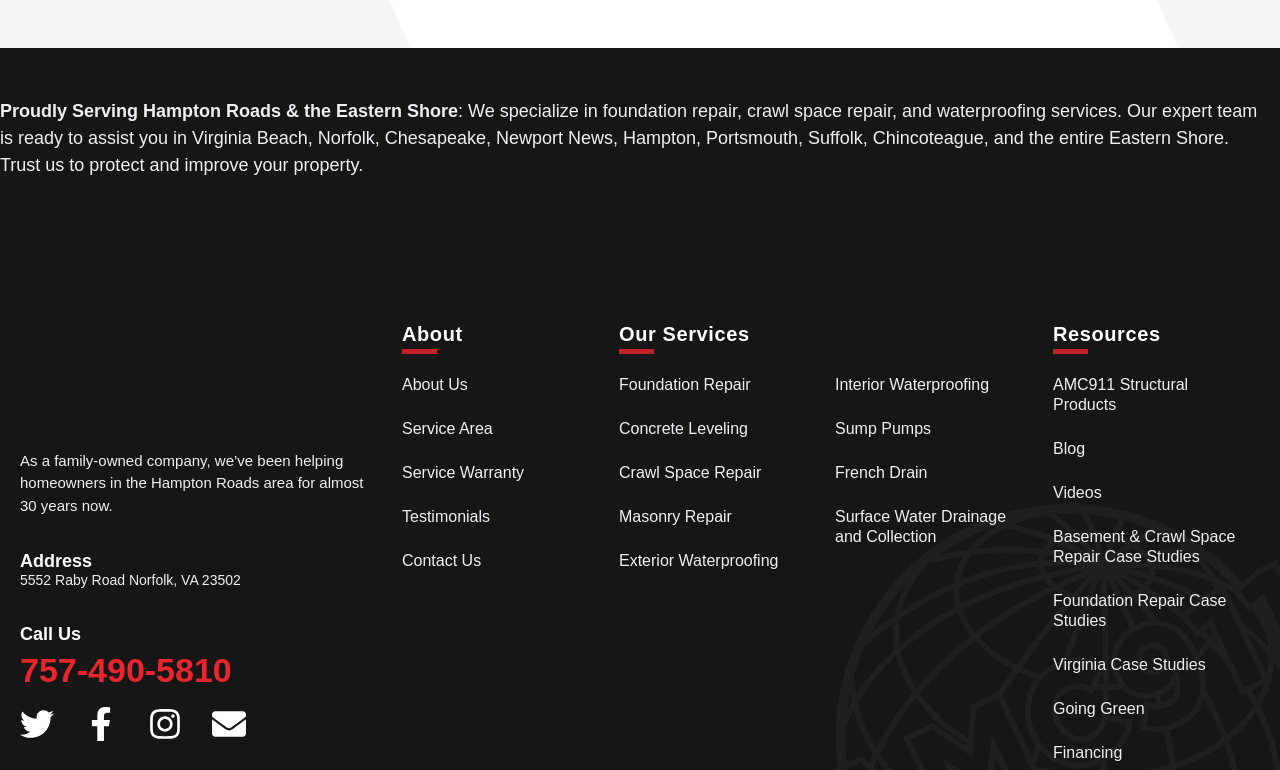Locate the bounding box coordinates of the clickable part needed for the task: "Read about the company".

[0.314, 0.479, 0.468, 0.52]